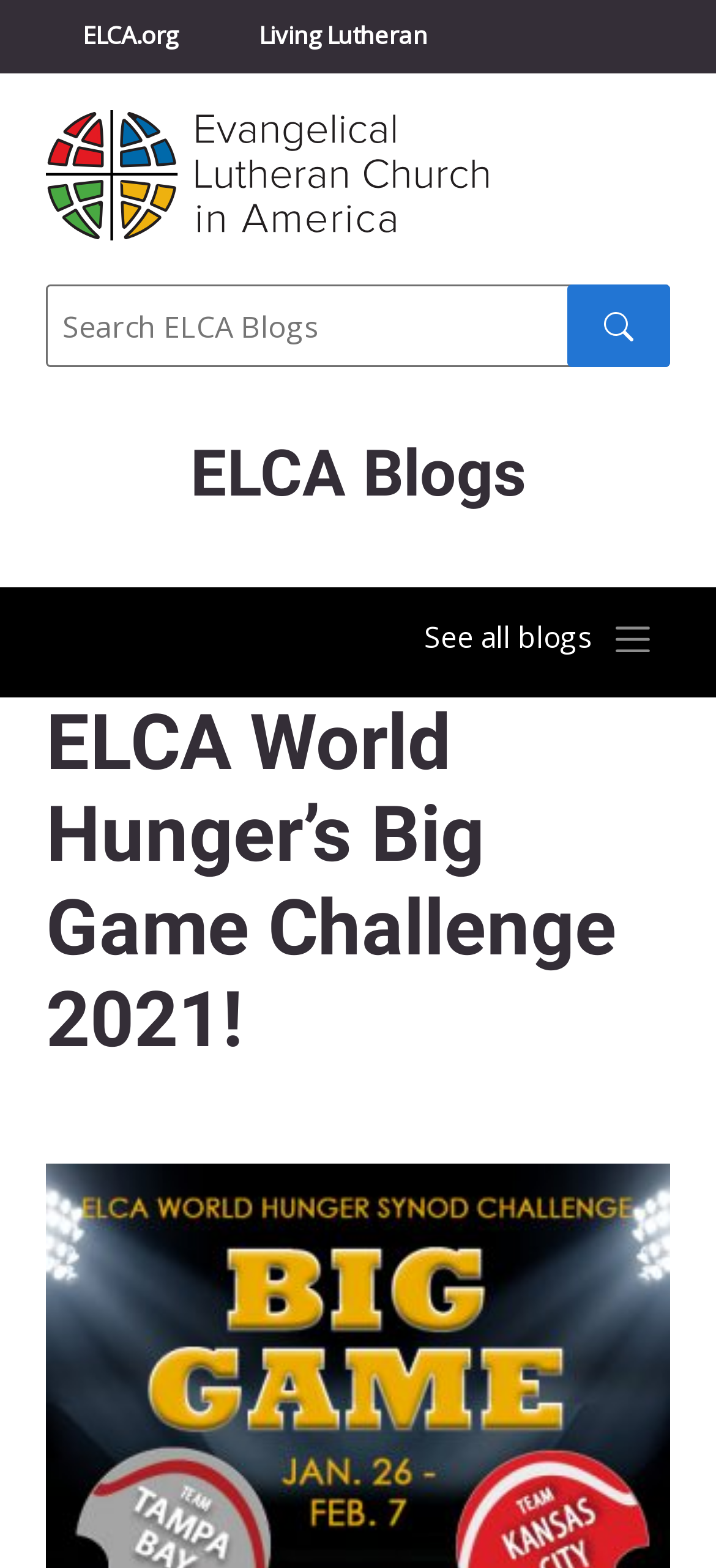What is the name of the church?
Utilize the information in the image to give a detailed answer to the question.

I inferred this answer by looking at the root element's text, which is 'ELCA Blogs » Blog Archive - Evangelical Lutheran Church in America'. This suggests that the webpage is related to the Evangelical Lutheran Church in America.